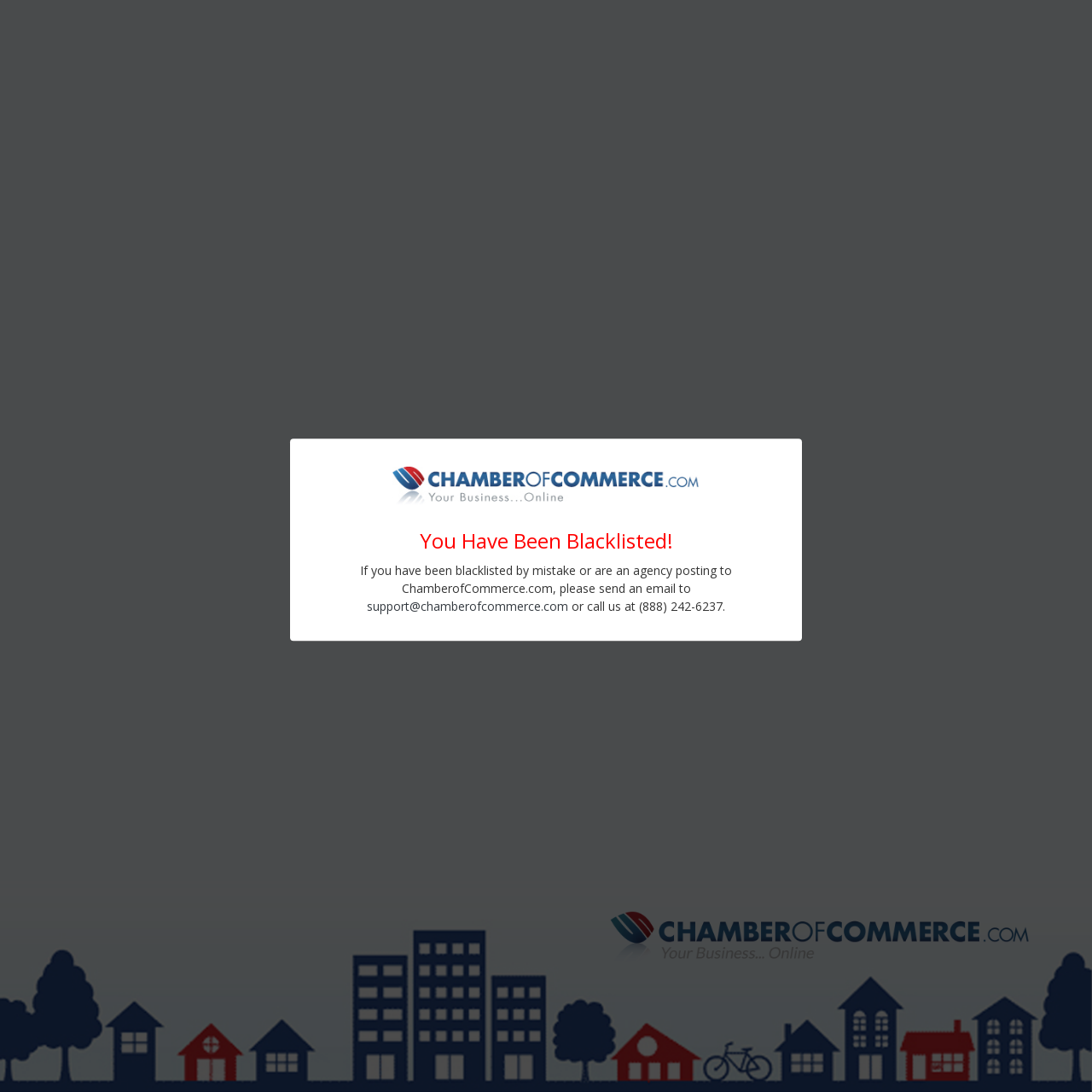Extract the bounding box coordinates of the UI element described by: "Date Index". The coordinates should include four float numbers ranging from 0 to 1, e.g., [left, top, right, bottom].

None